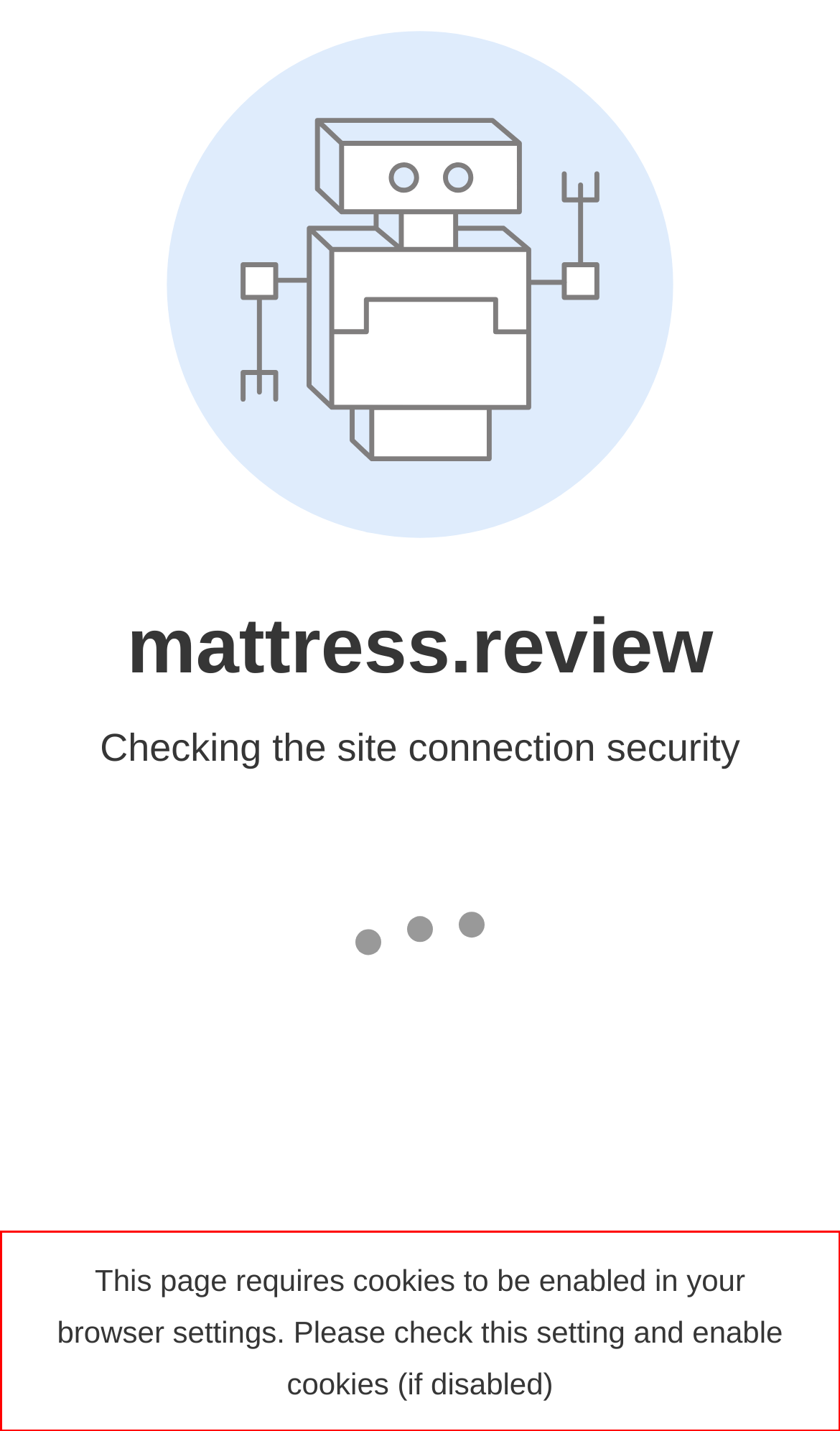Within the screenshot of the webpage, there is a red rectangle. Please recognize and generate the text content inside this red bounding box.

This page requires cookies to be enabled in your browser settings. Please check this setting and enable cookies (if disabled)